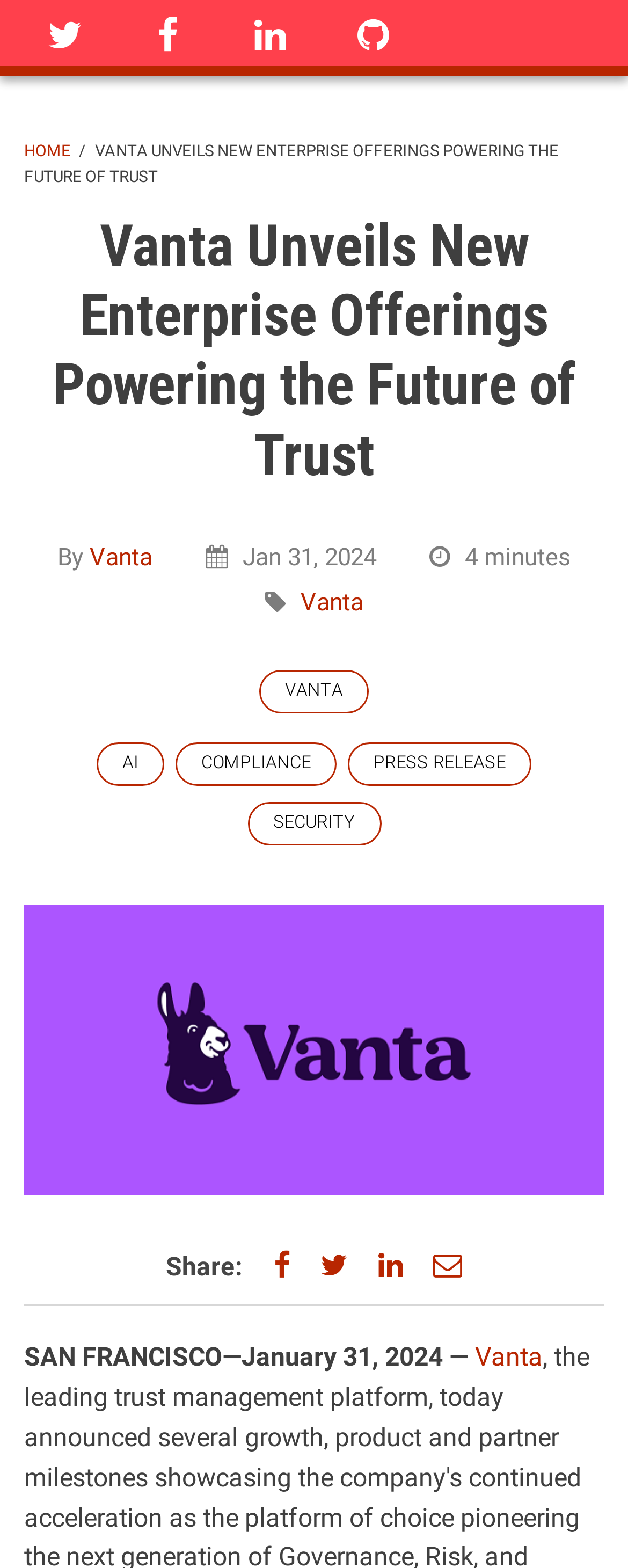Find the bounding box coordinates for the area you need to click to carry out the instruction: "Subscribe to the newsletter". The coordinates should be four float numbers between 0 and 1, indicated as [left, top, right, bottom].

None